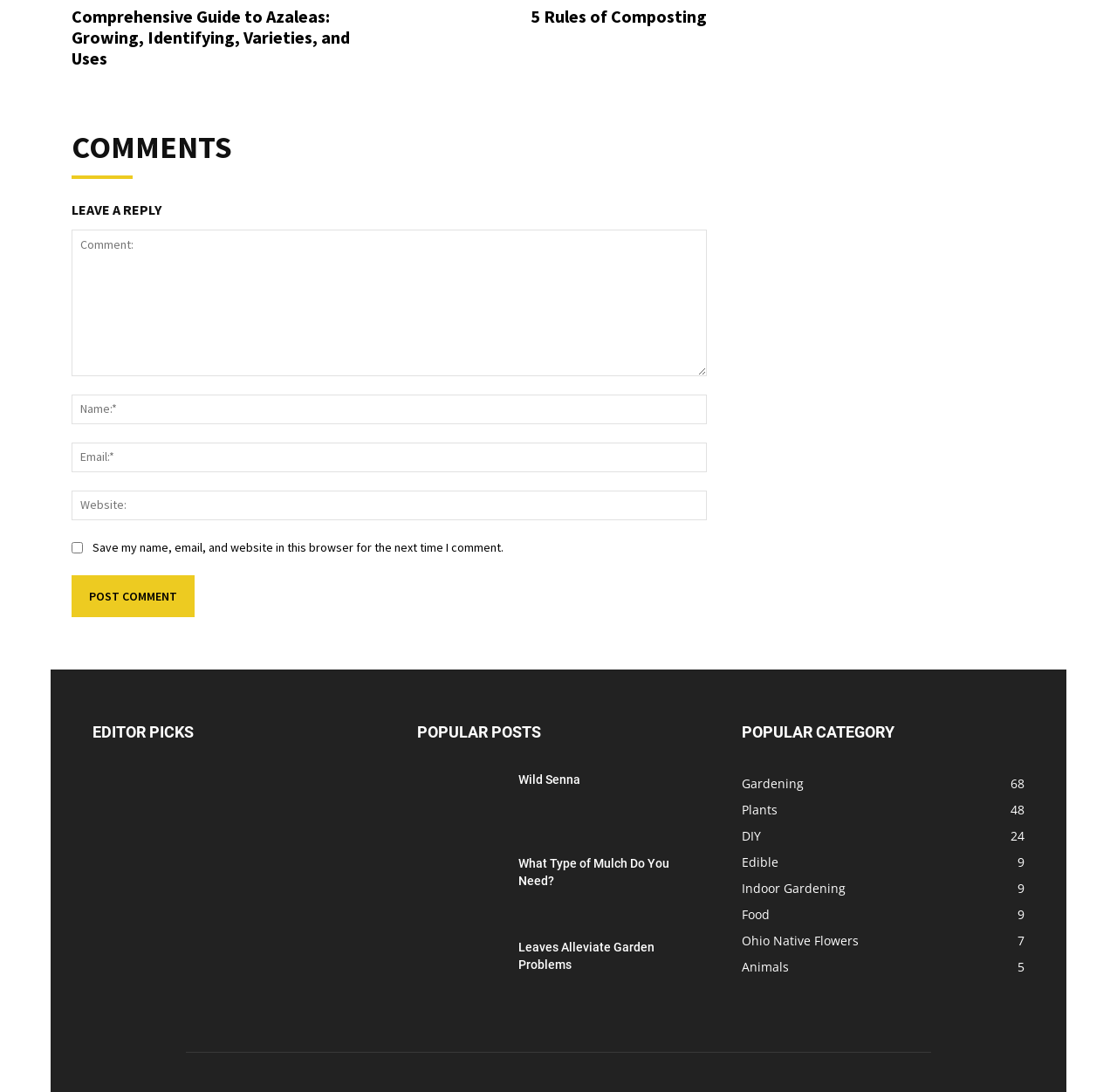What is the purpose of the textboxes?
Please ensure your answer to the question is detailed and covers all necessary aspects.

The textboxes are located under the 'LEAVE A REPLY' heading, and they are required fields for 'Comment:', 'Name:', and 'Email:', which suggests that the purpose of these textboxes is to allow users to leave a comment or reply on the webpage.